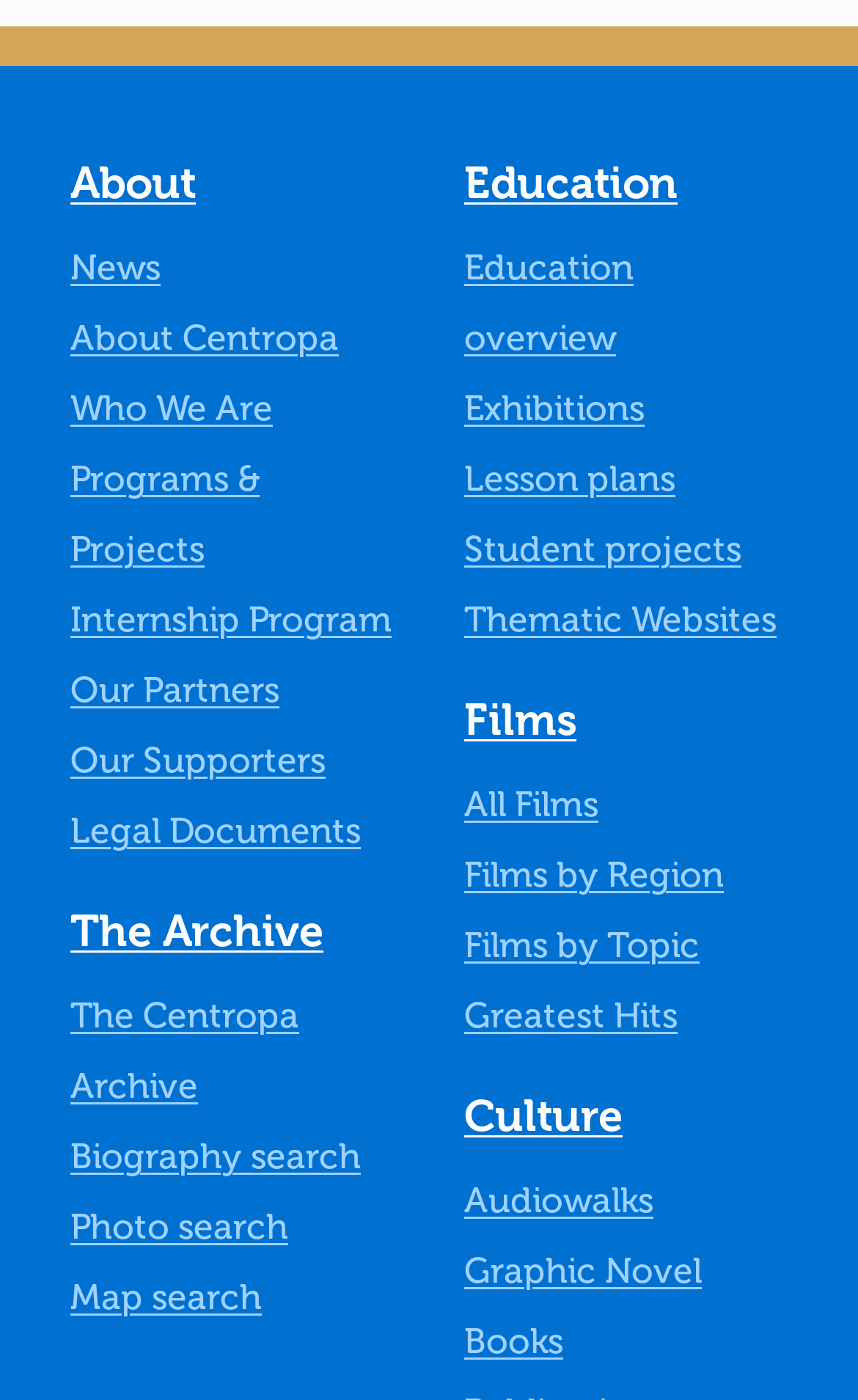Respond with a single word or phrase to the following question:
What is the last link in the main menu?

Legal Documents